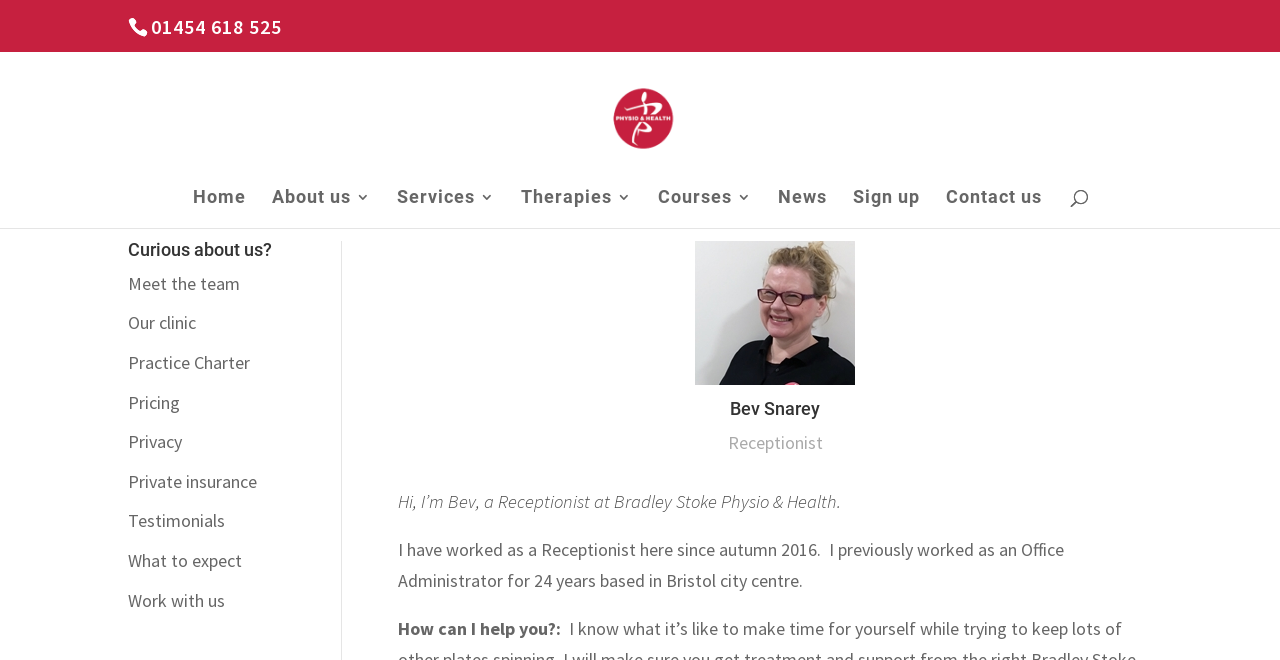Locate the bounding box coordinates of the clickable area needed to fulfill the instruction: "Go to Blog".

None